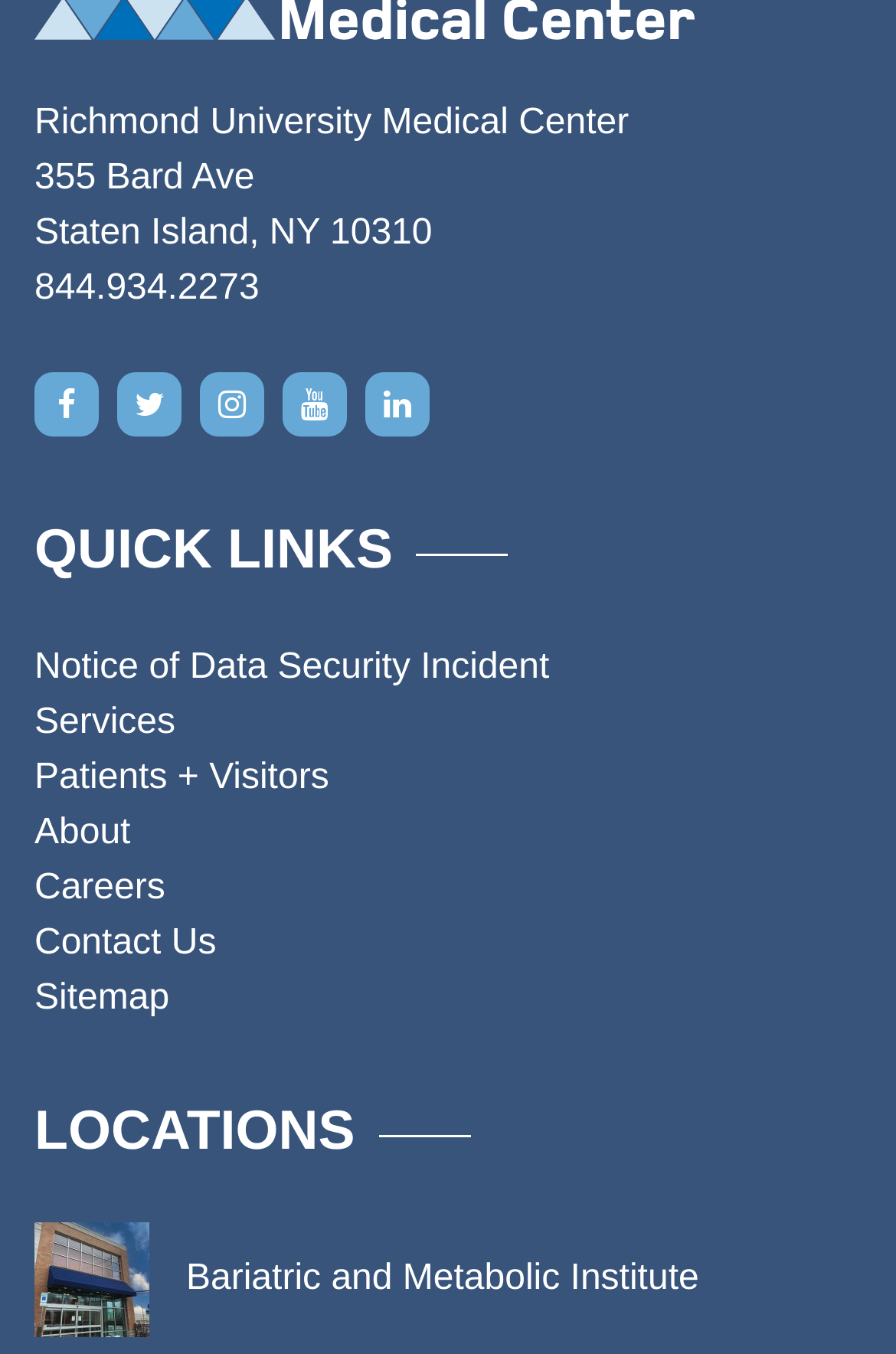Highlight the bounding box of the UI element that corresponds to this description: "Notice of Data Security Incident".

[0.038, 0.479, 0.613, 0.508]